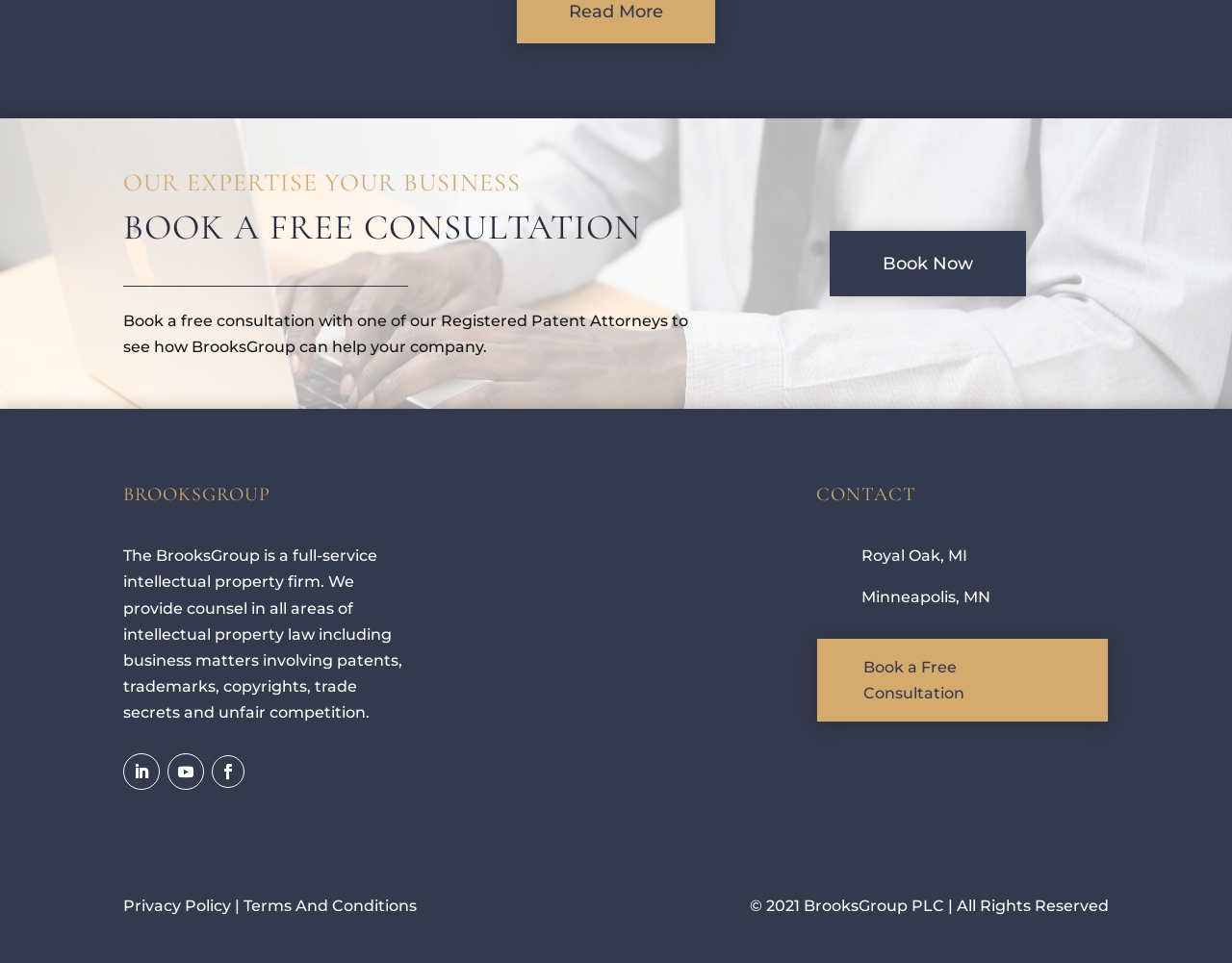Please locate the bounding box coordinates of the region I need to click to follow this instruction: "Learn more about BrooksGroup".

[0.1, 0.568, 0.238, 0.587]